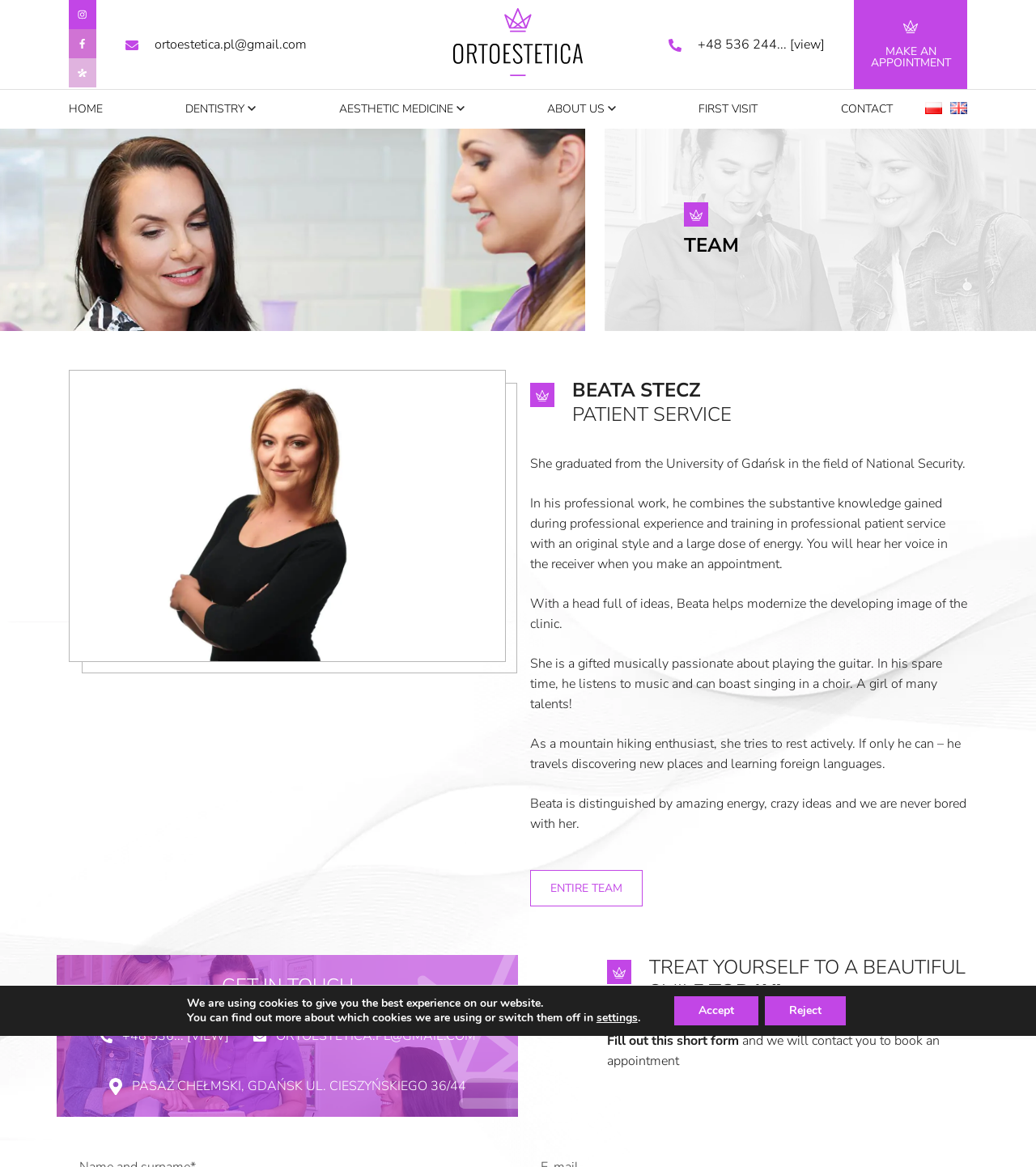Determine the bounding box coordinates for the area that should be clicked to carry out the following instruction: "Contact via ortoestetica.pl@gmail.com".

[0.149, 0.031, 0.296, 0.046]